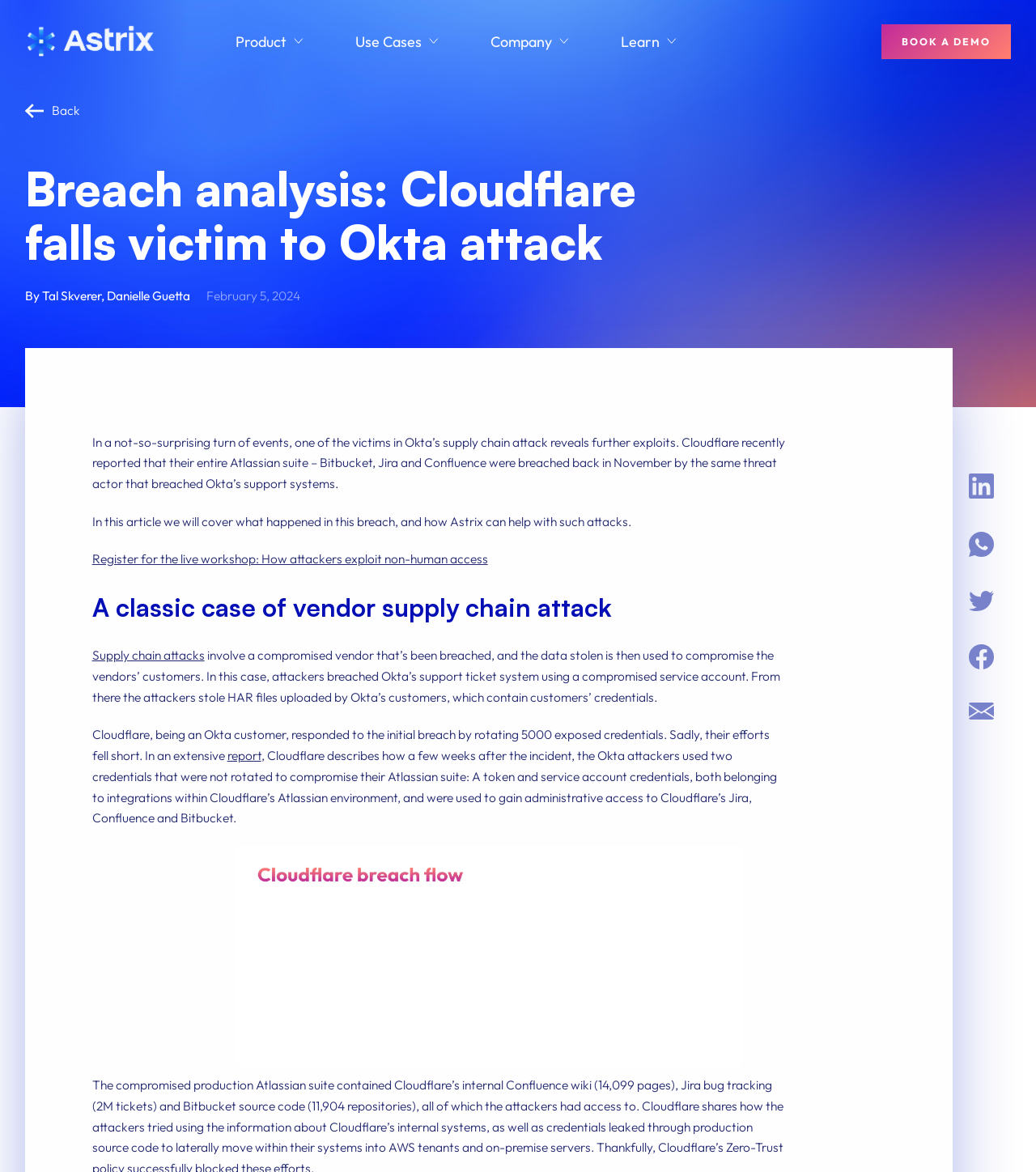Using the provided description Company, find the bounding box coordinates for the UI element. Provide the coordinates in (top-left x, top-left y, bottom-right x, bottom-right y) format, ensuring all values are between 0 and 1.

[0.458, 0.011, 0.565, 0.061]